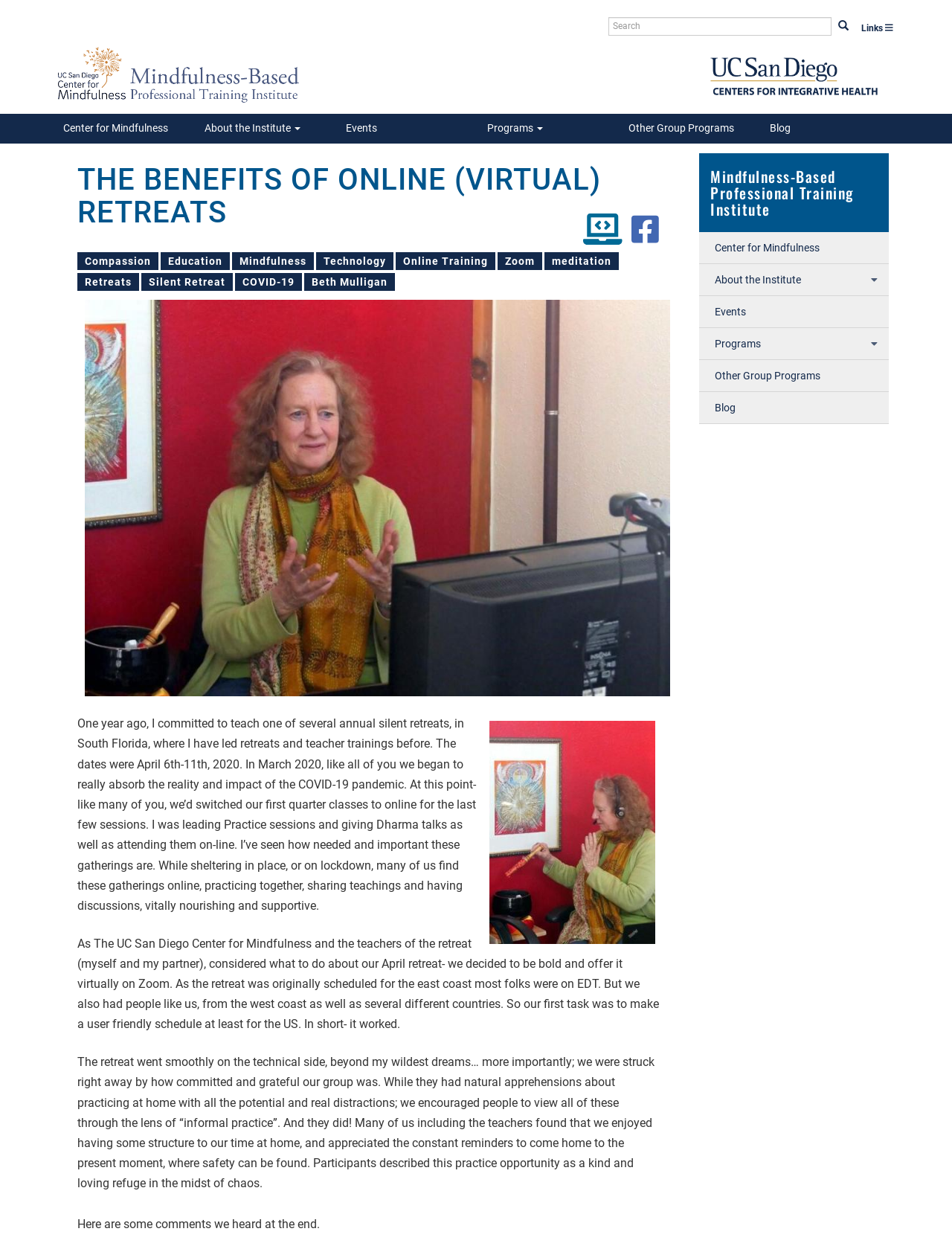Return the bounding box coordinates of the UI element that corresponds to this description: "Other Group Programs". The coordinates must be given as four float numbers in the range of 0 and 1, [left, top, right, bottom].

[0.734, 0.289, 0.934, 0.314]